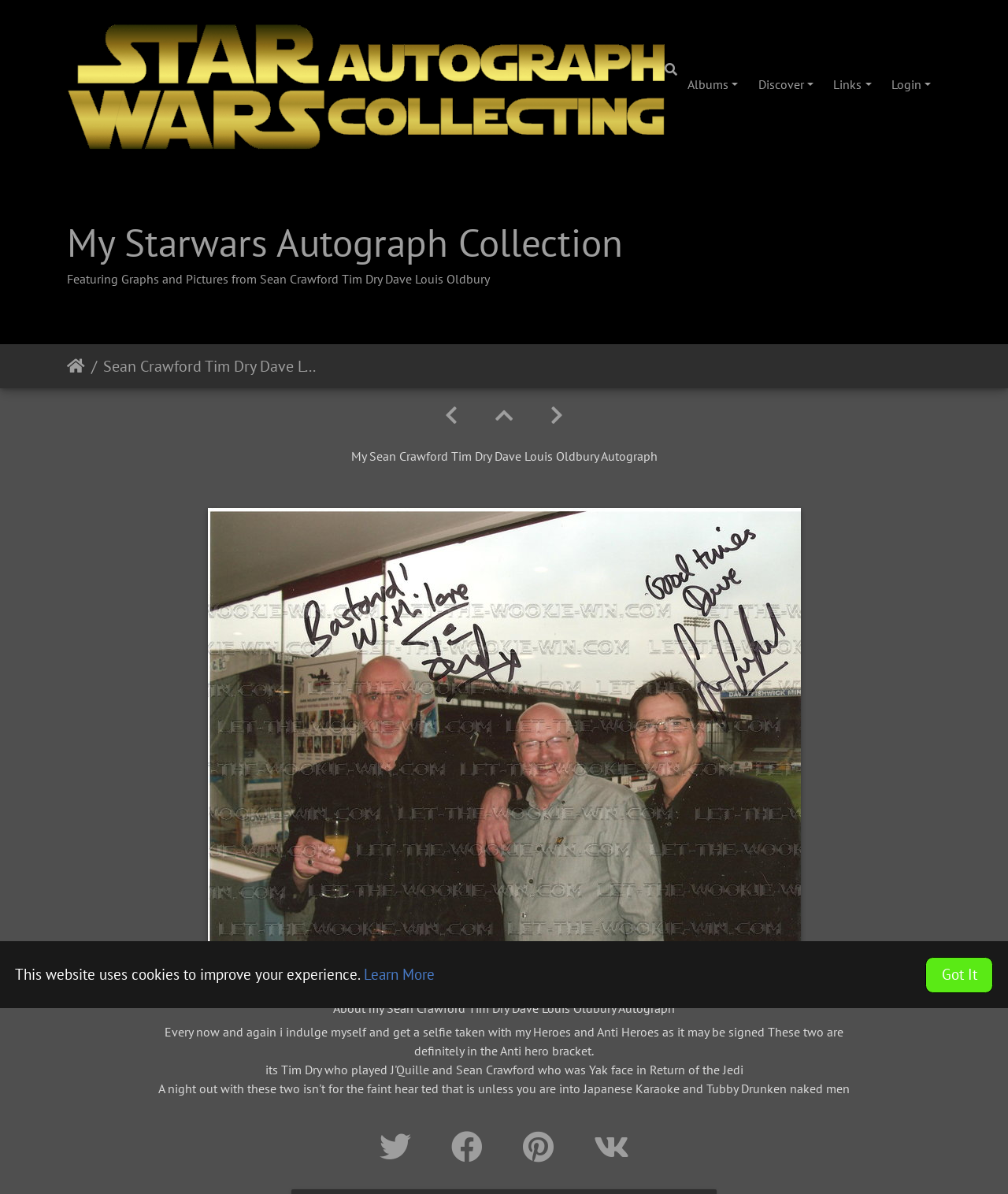Please identify the bounding box coordinates of the region to click in order to complete the task: "Go to home page". The coordinates must be four float numbers between 0 and 1, specified as [left, top, right, bottom].

[0.066, 0.297, 0.084, 0.316]